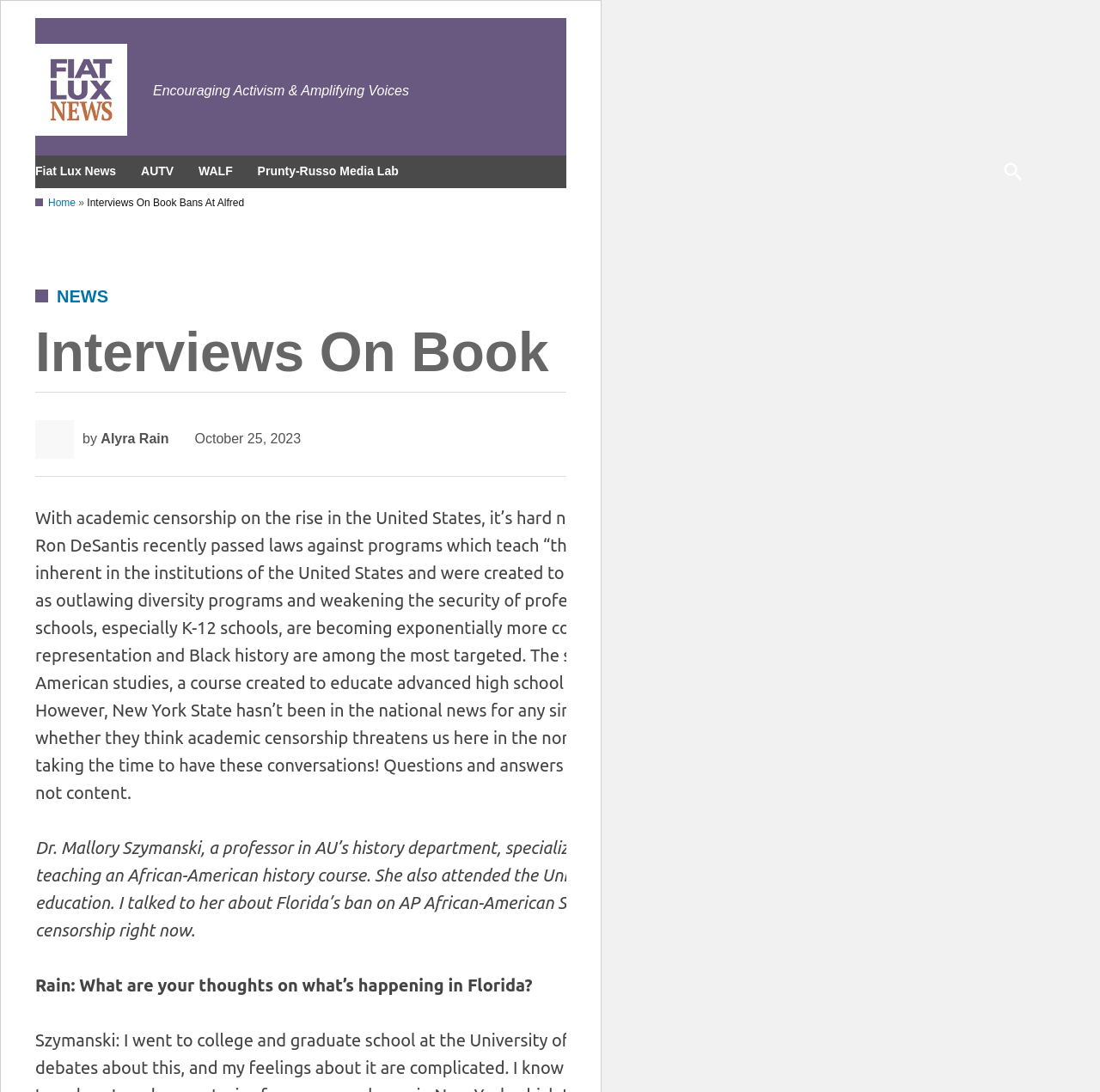Provide a one-word or brief phrase answer to the question:
What is the name of the professor interviewed in the article?

Dr. Mallory Szymanski